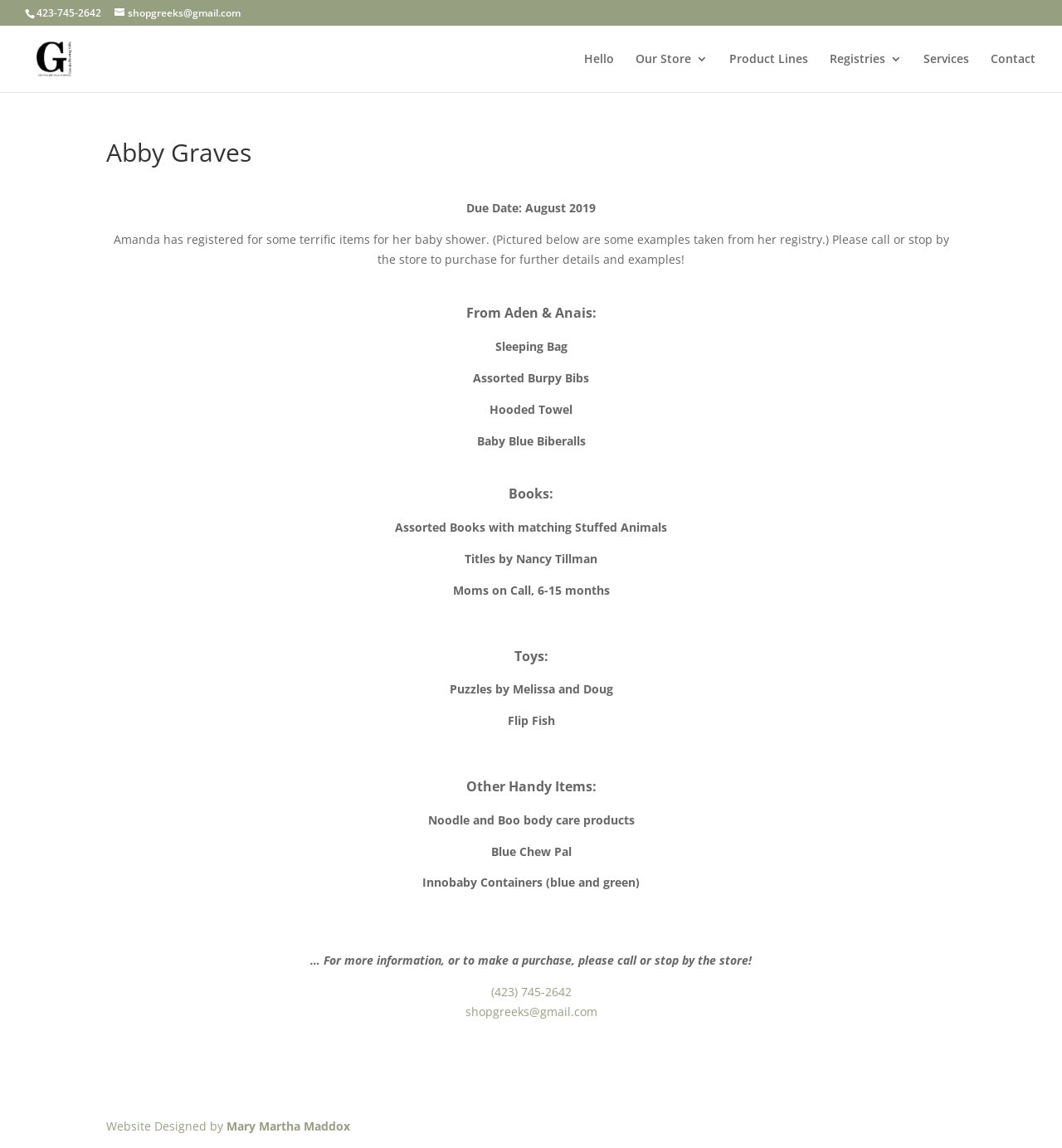Locate the bounding box coordinates of the element to click to perform the following action: 'Call the store'. The coordinates should be given as four float values between 0 and 1, in the form of [left, top, right, bottom].

[0.034, 0.005, 0.095, 0.017]